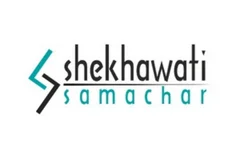What colors are used in the logo?
Based on the screenshot, provide a one-word or short-phrase response.

teal and black